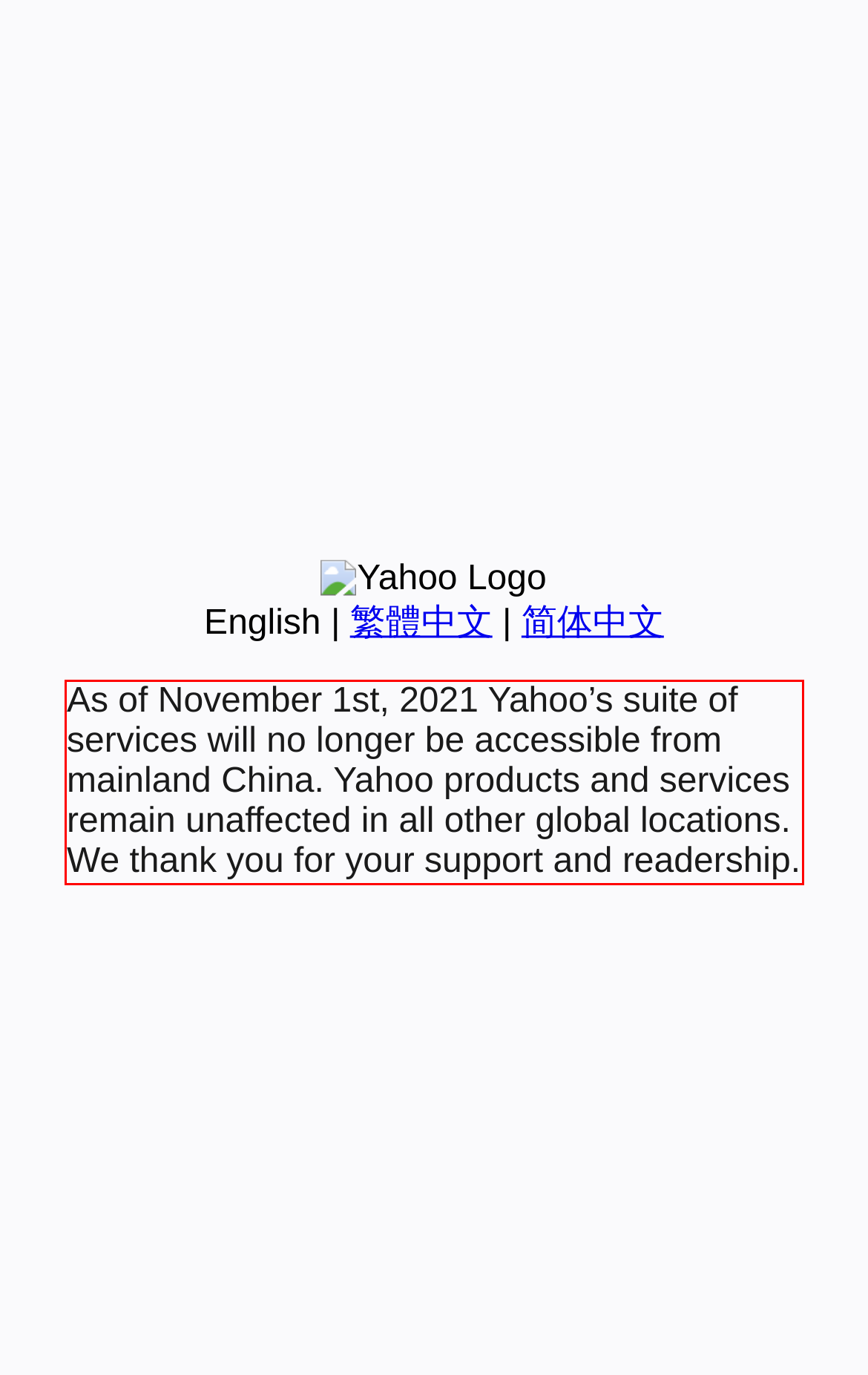Given a screenshot of a webpage with a red bounding box, extract the text content from the UI element inside the red bounding box.

As of November 1st, 2021 Yahoo’s suite of services will no longer be accessible from mainland China. Yahoo products and services remain unaffected in all other global locations. We thank you for your support and readership.